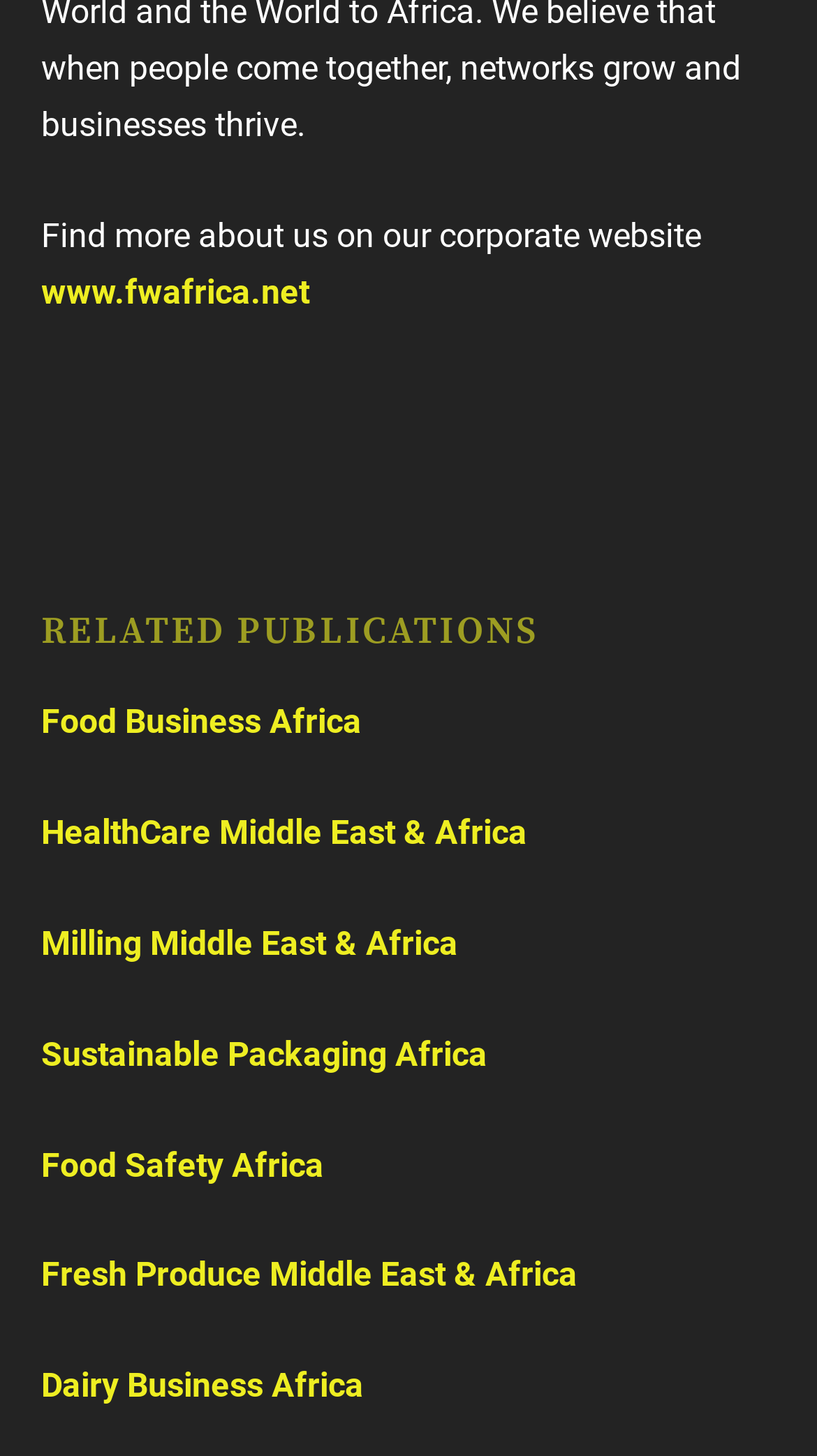Using the provided description: "Food Safety Africa", find the bounding box coordinates of the corresponding UI element. The output should be four float numbers between 0 and 1, in the format [left, top, right, bottom].

[0.05, 0.786, 0.396, 0.813]